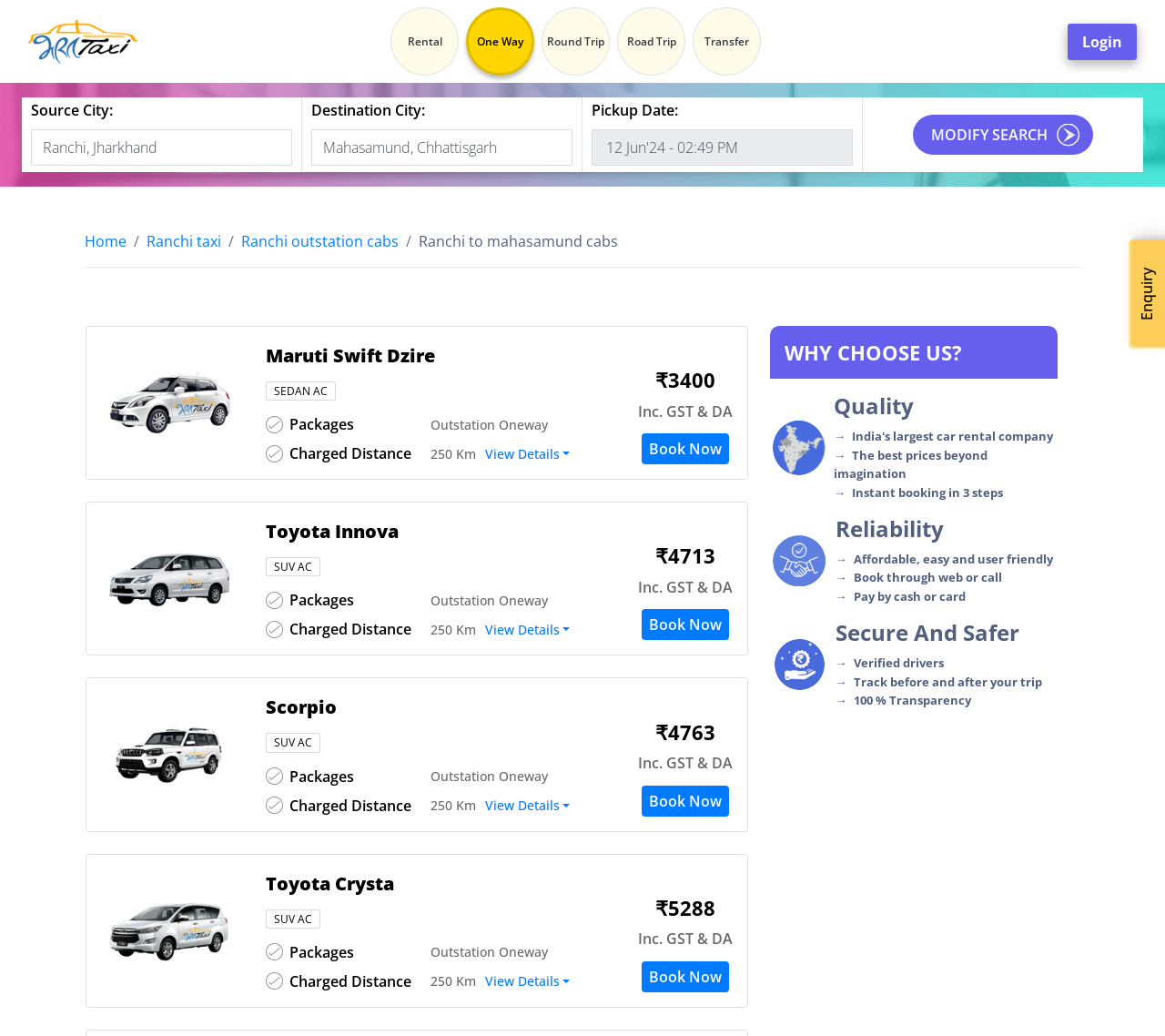What is the destination city?
With the help of the image, please provide a detailed response to the question.

I found the answer by looking at the 'Destination City:' field, which is a required textbox, and it is filled with 'Mahasamund, Chhattisgarh'.